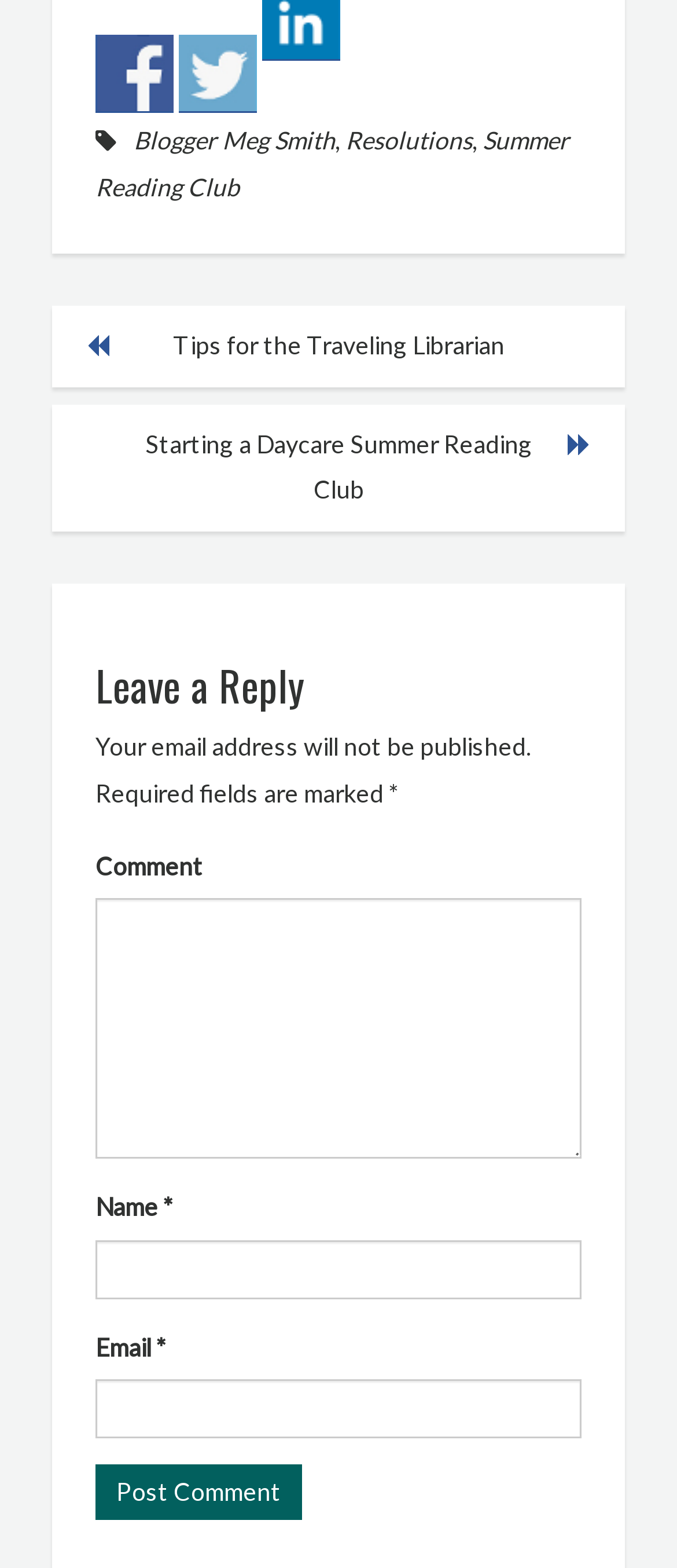How many social media sharing options are available?
Look at the image and respond to the question as thoroughly as possible.

The webpage has two social media sharing options, 'Share on Facebook' and 'Share on Twitter', which are located at the top of the page.